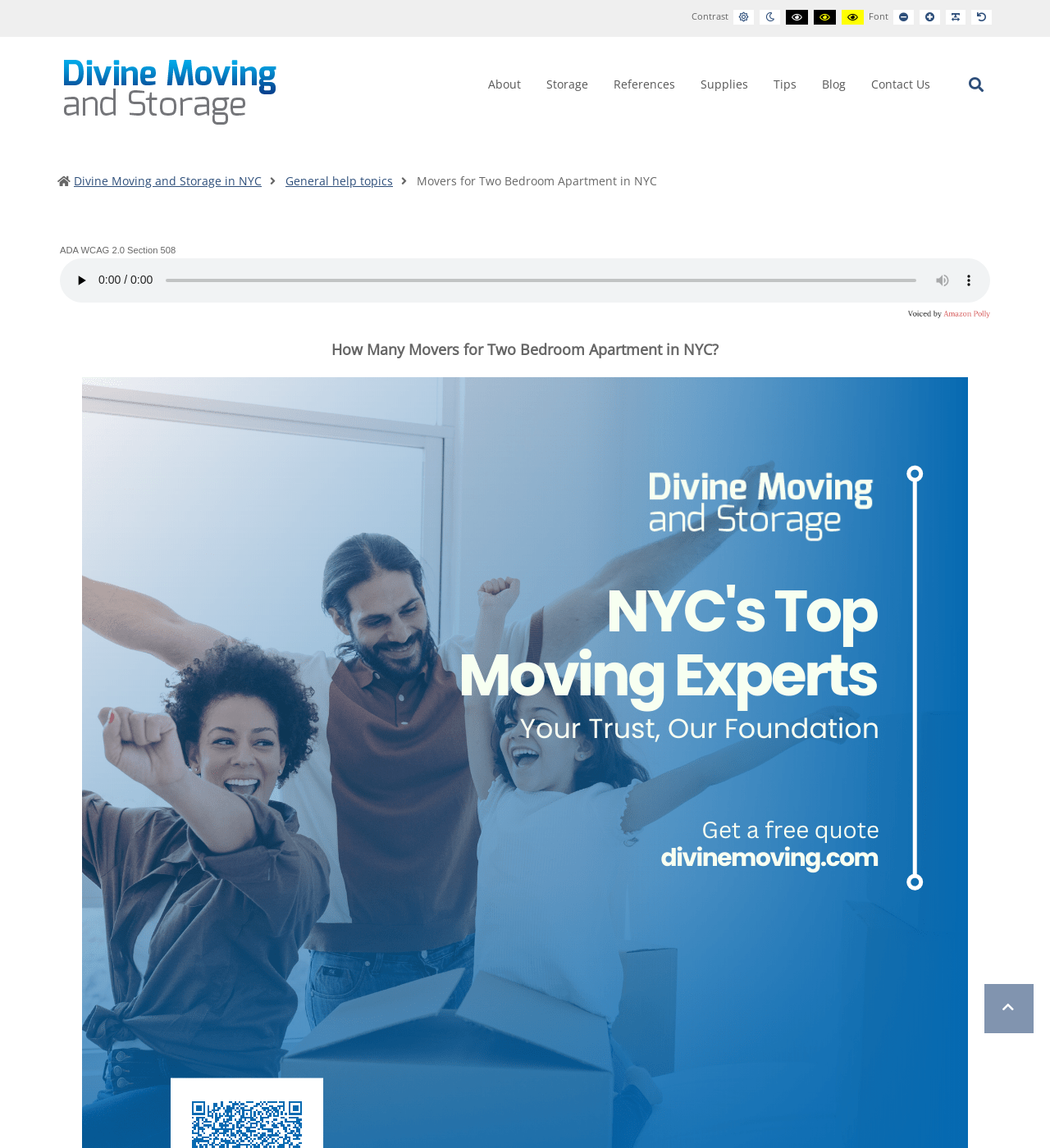Locate the bounding box coordinates of the element you need to click to accomplish the task described by this instruction: "Play the audio".

[0.065, 0.233, 0.09, 0.256]